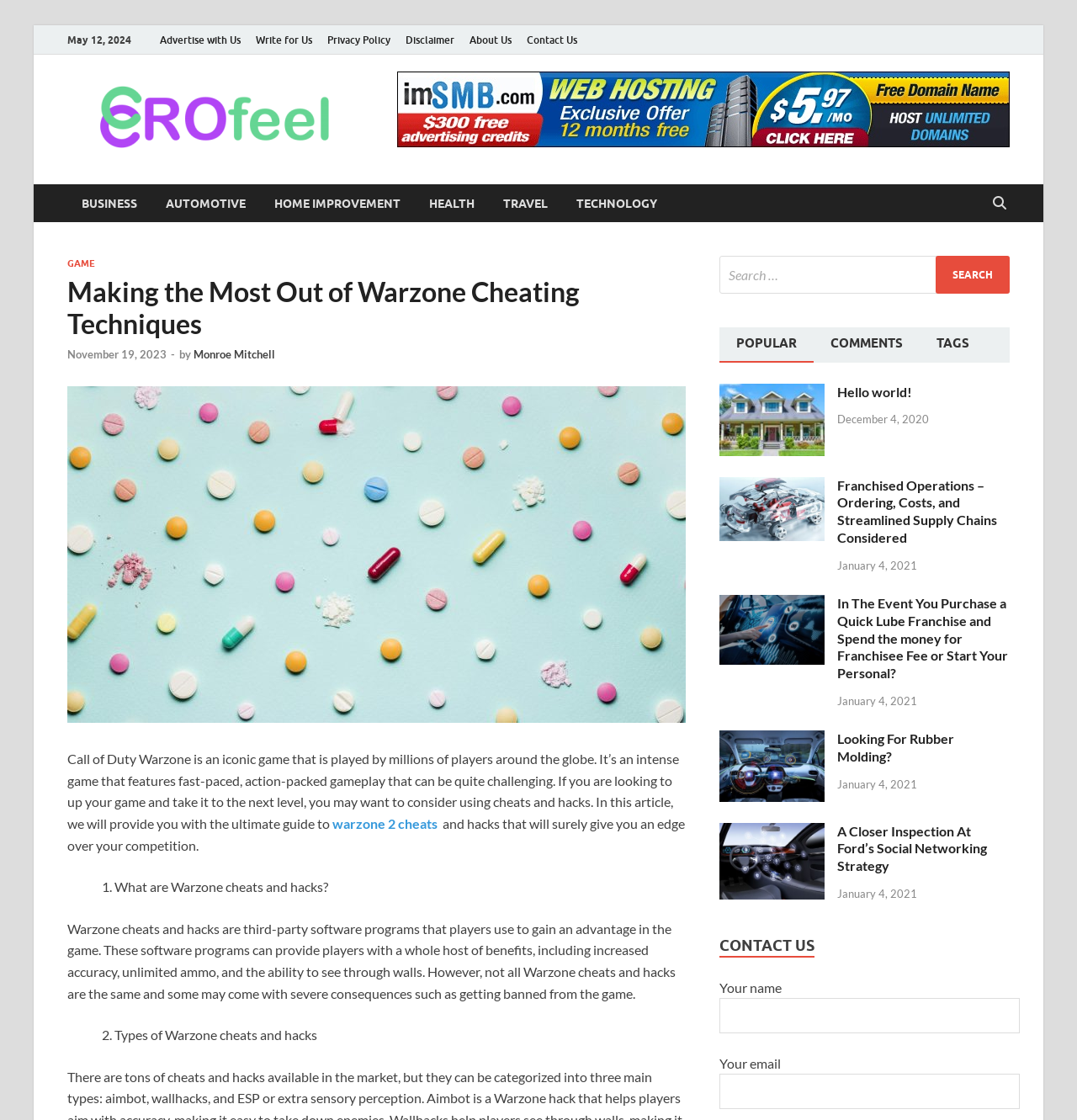Please mark the bounding box coordinates of the area that should be clicked to carry out the instruction: "Contact us through the form".

[0.668, 0.836, 0.756, 0.855]